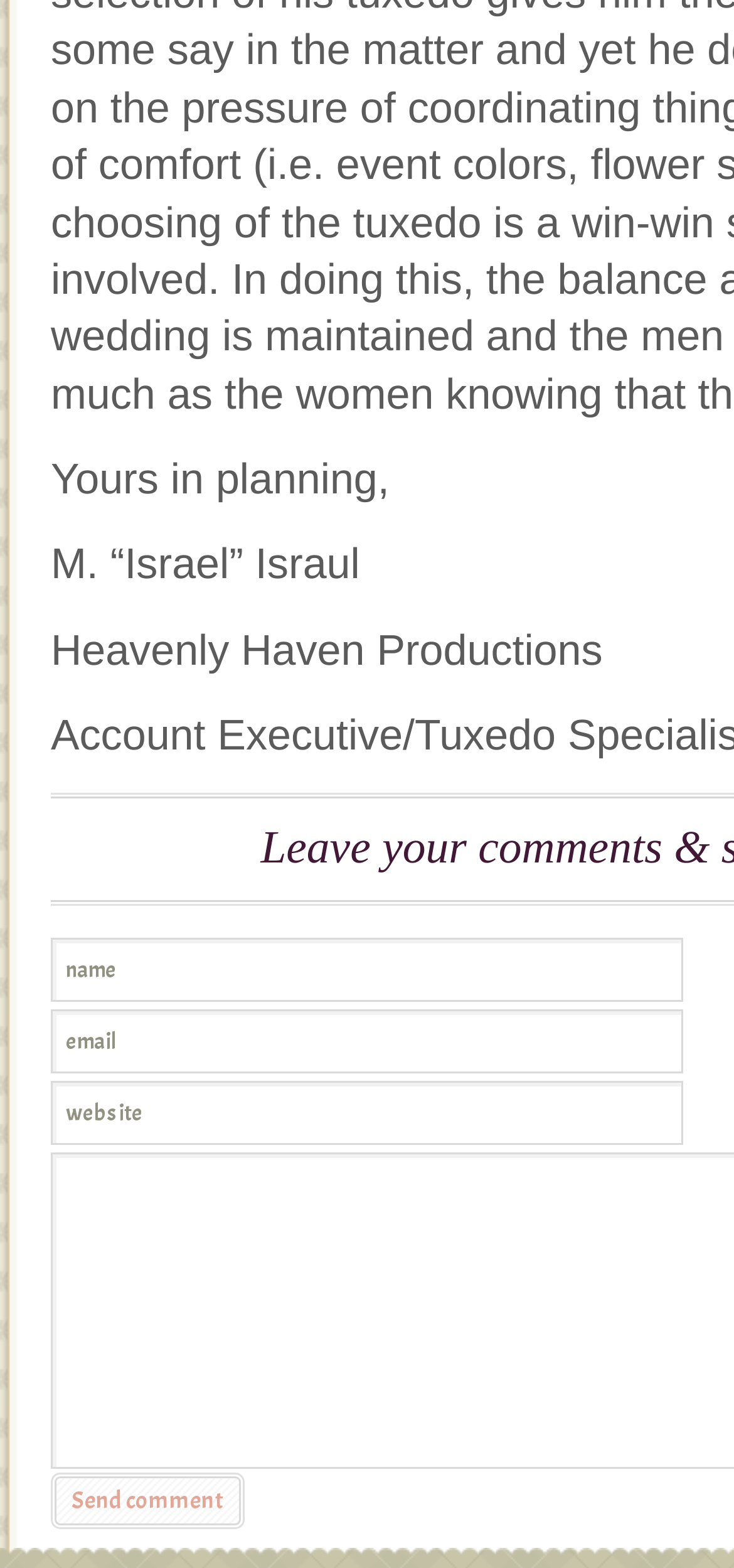What is the purpose of the button?
Look at the screenshot and give a one-word or phrase answer.

Send comment